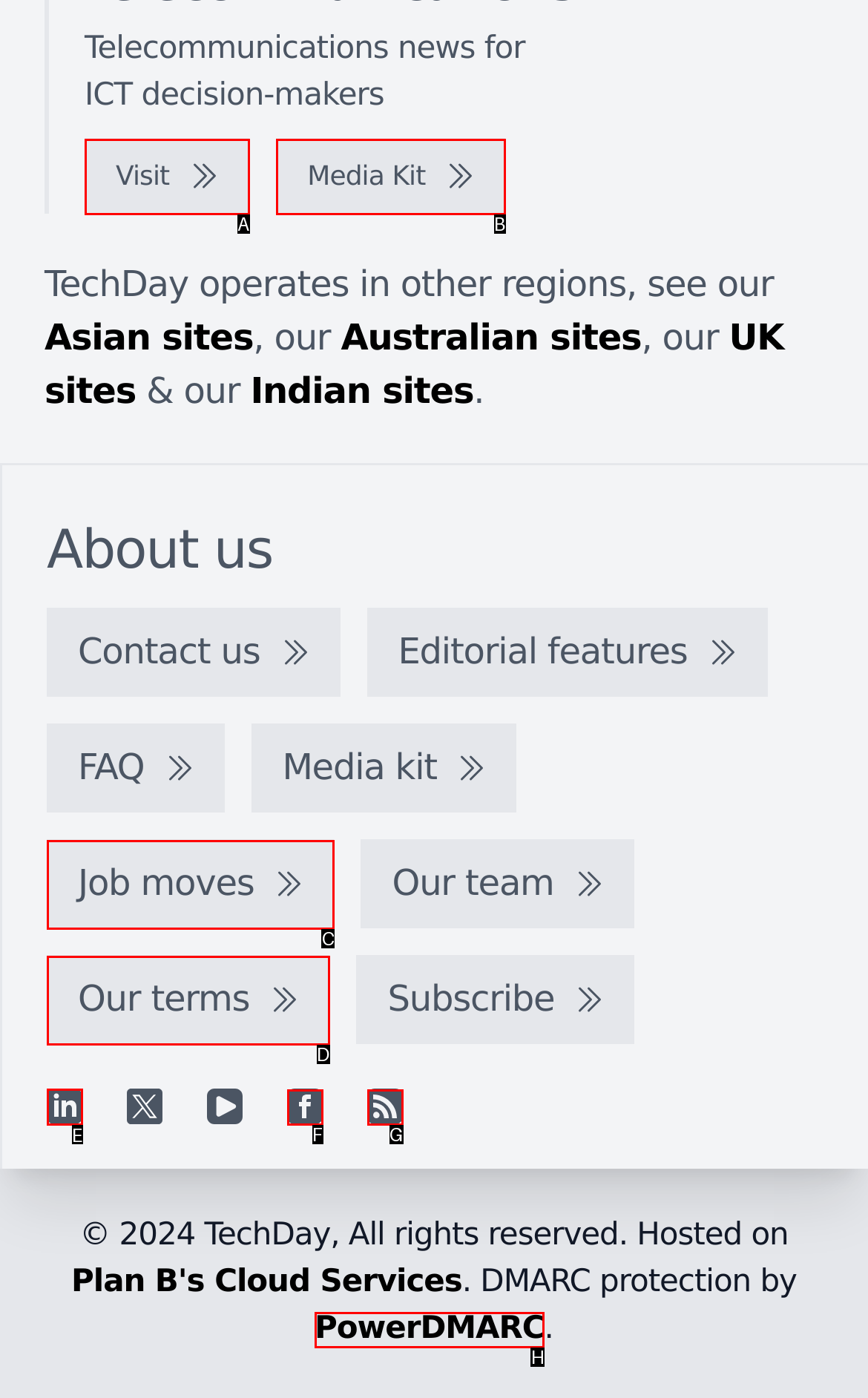Find the correct option to complete this instruction: Follow on LinkedIn. Reply with the corresponding letter.

E